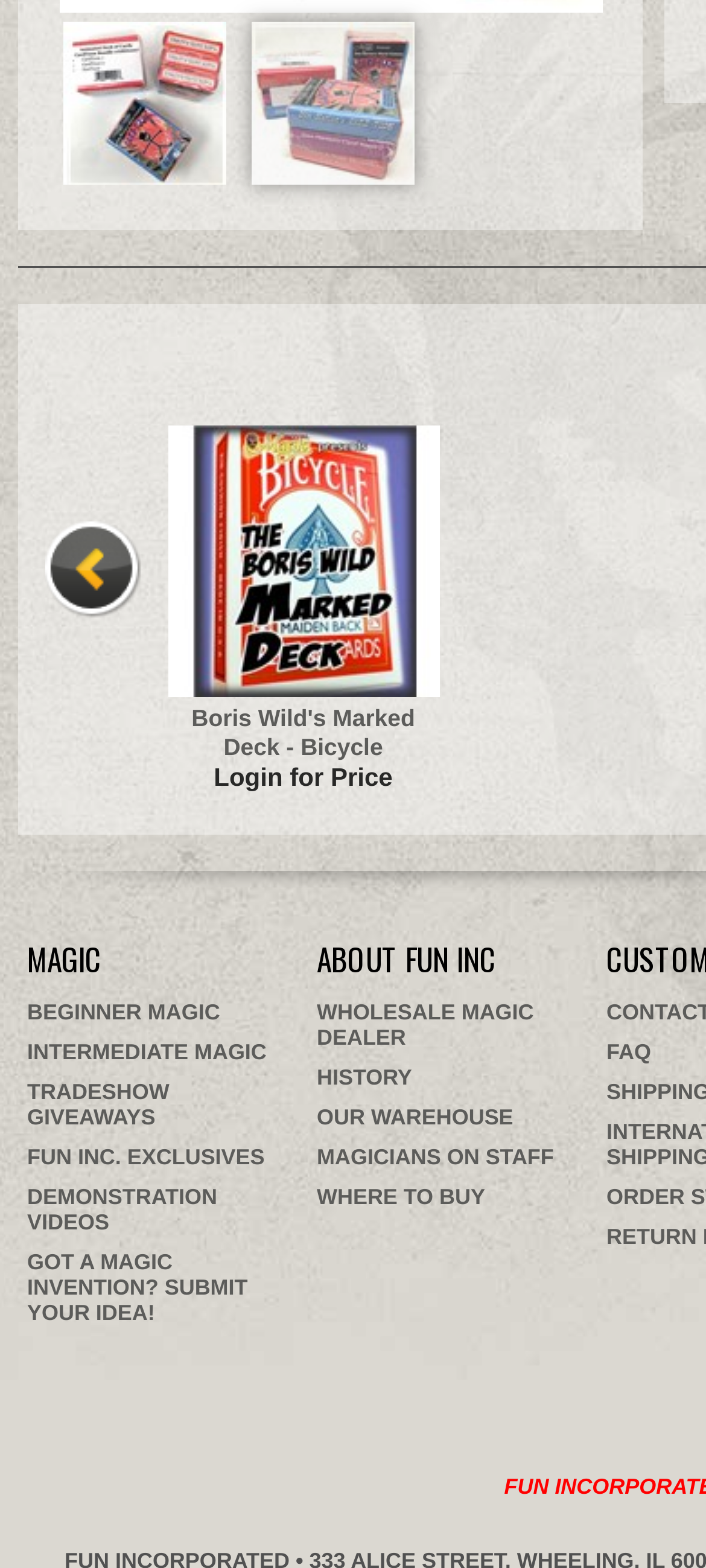How many links are there under 'MAGIC'?
Answer the question using a single word or phrase, according to the image.

5